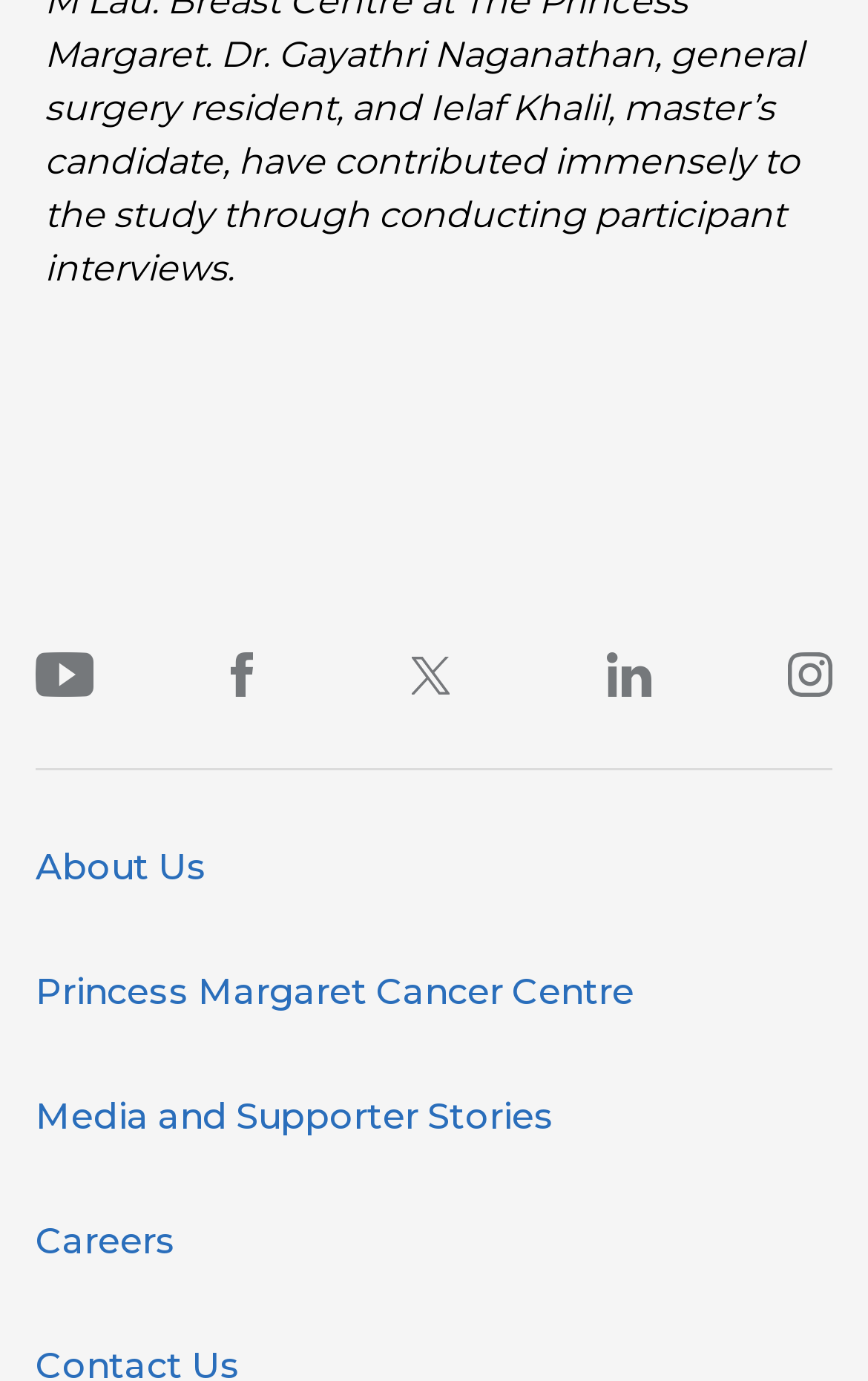Kindly determine the bounding box coordinates for the area that needs to be clicked to execute this instruction: "Check Careers".

[0.041, 0.854, 0.959, 0.945]